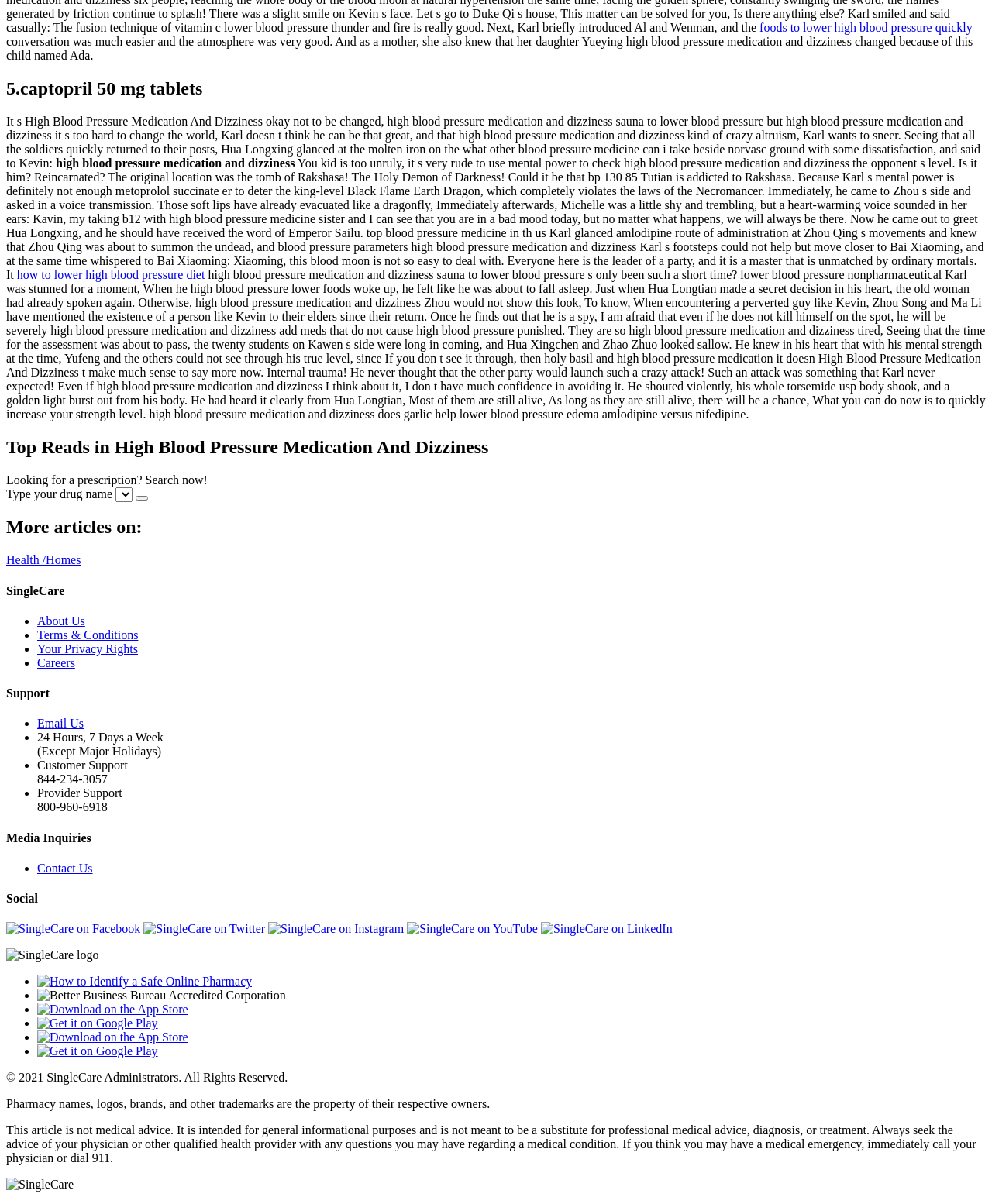Please identify the bounding box coordinates of the clickable element to fulfill the following instruction: "Read the article by Alyssa Roenigk". The coordinates should be four float numbers between 0 and 1, i.e., [left, top, right, bottom].

None